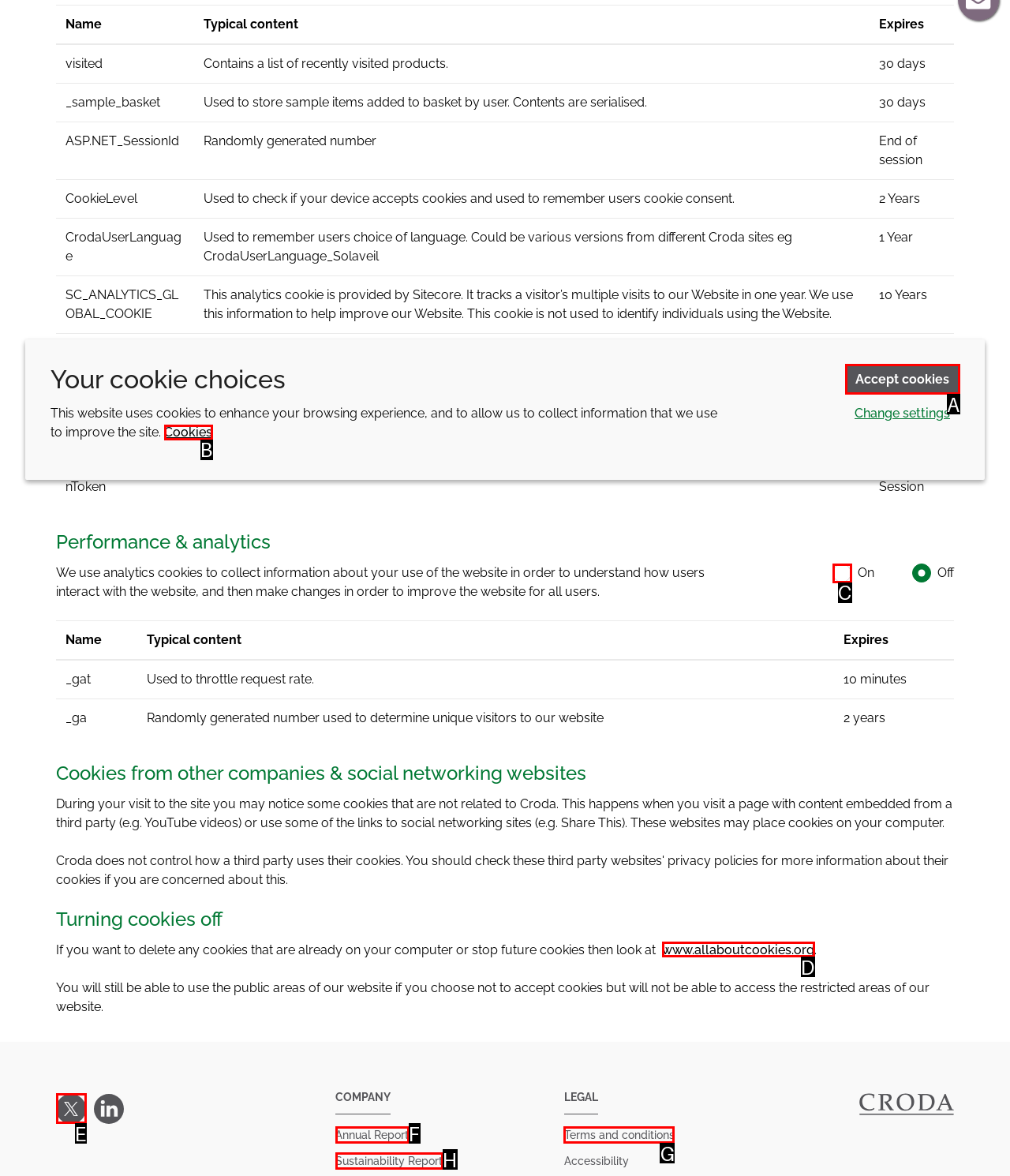Match the element description to one of the options: Questions
Respond with the corresponding option's letter.

None